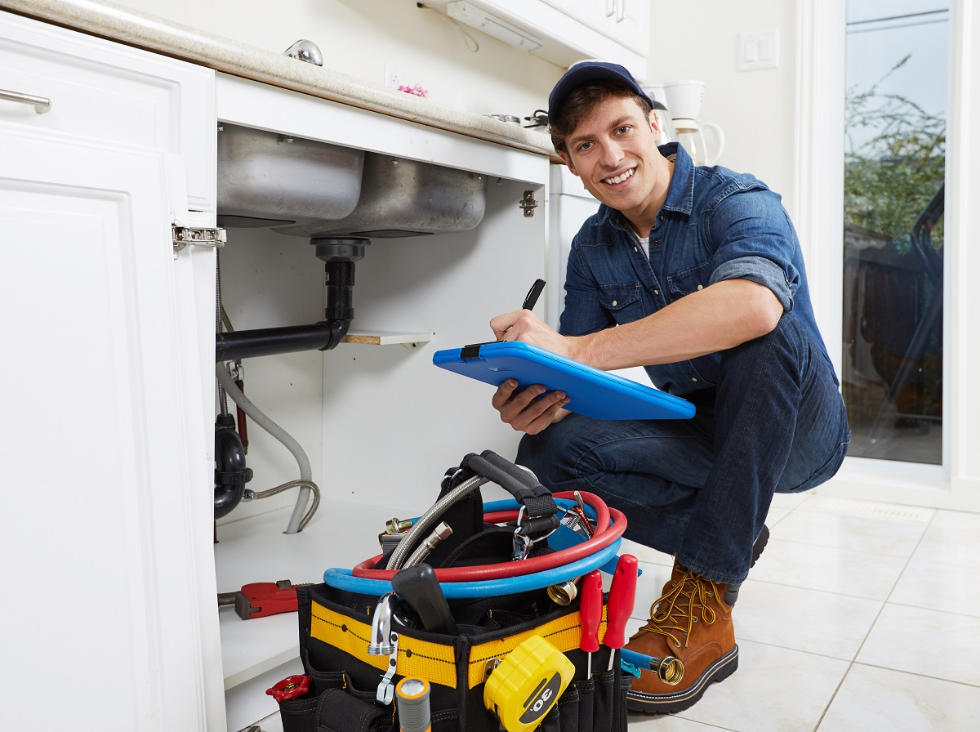What is the color of the clipboard?
Using the image as a reference, answer the question in detail.

The caption specifically mentions that the plumber is taking notes on a blue clipboard, which is in front of him, indicating that the clipboard is blue in color.